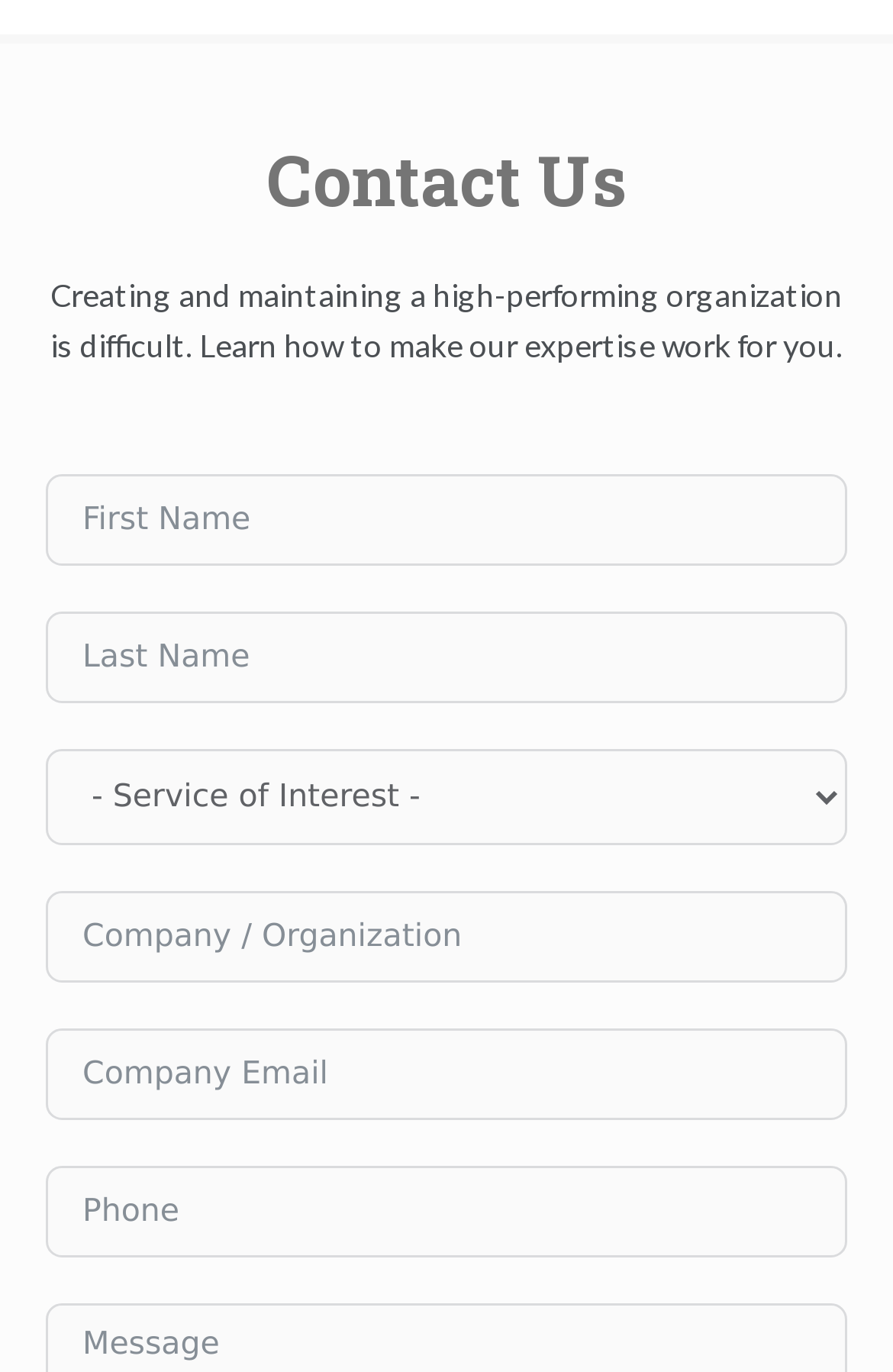Based on the image, provide a detailed response to the question:
What is the purpose of this webpage?

Based on the heading 'Contact Us' and the presence of text fields for inputting personal and company information, it appears that the purpose of this webpage is to allow users to contact the organization or submit a query.